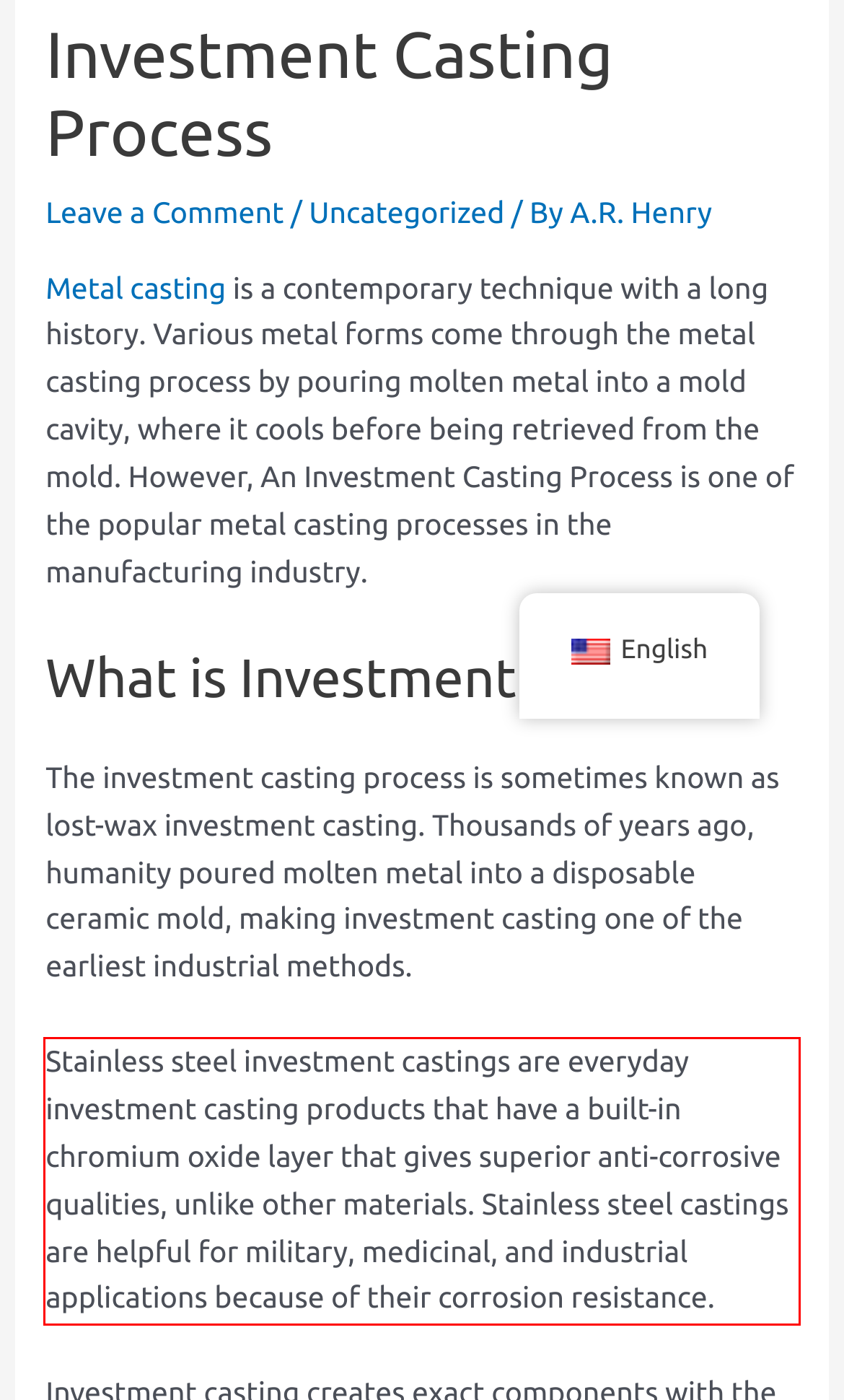Please analyze the provided webpage screenshot and perform OCR to extract the text content from the red rectangle bounding box.

Stainless steel investment castings are everyday investment casting products that have a built-in chromium oxide layer that gives superior anti-corrosive qualities, unlike other materials. Stainless steel castings are helpful for military, medicinal, and industrial applications because of their corrosion resistance.